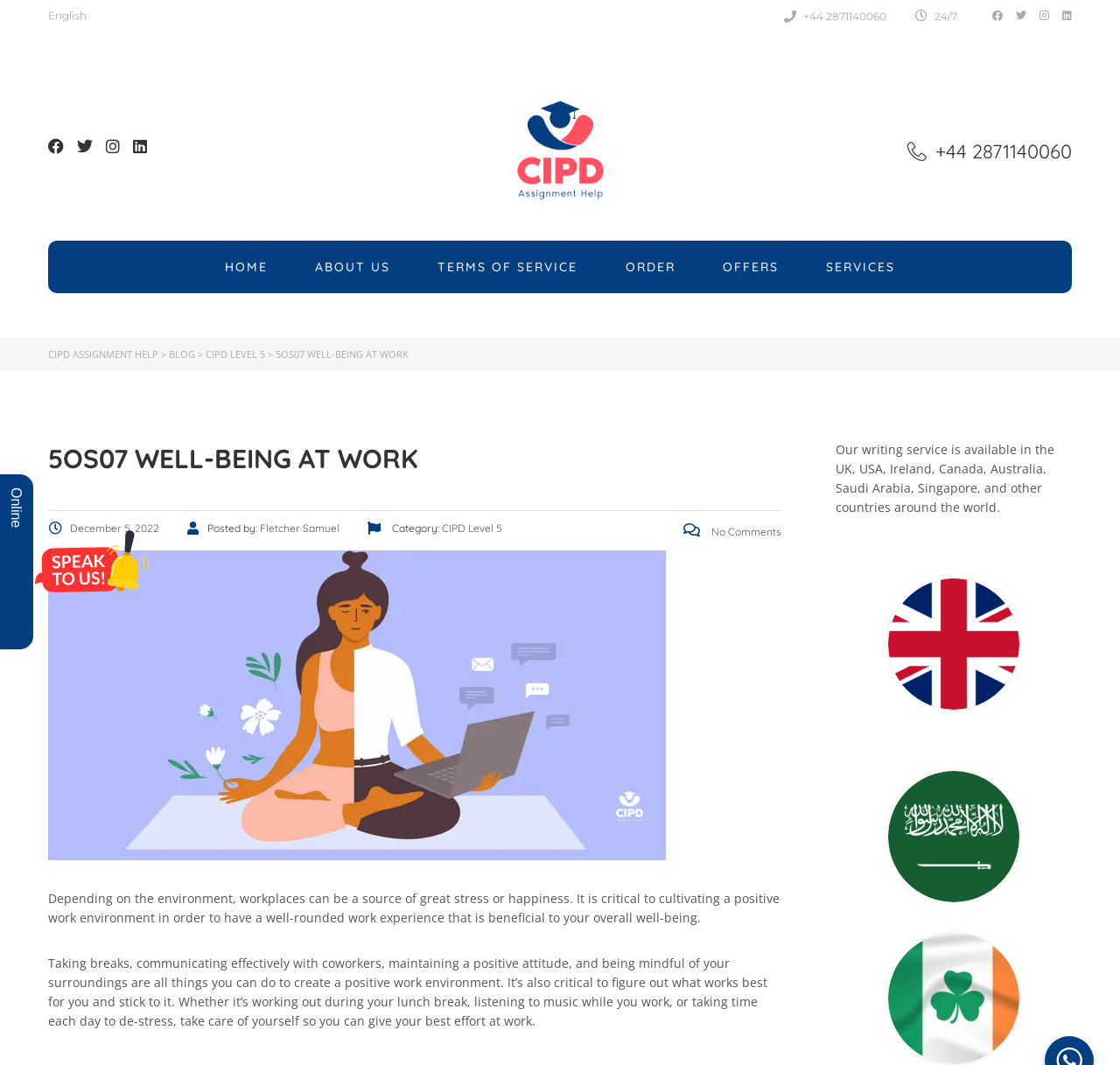Locate the bounding box coordinates of the item that should be clicked to fulfill the instruction: "Click the 'ORDER' link".

[0.558, 0.237, 0.603, 0.265]